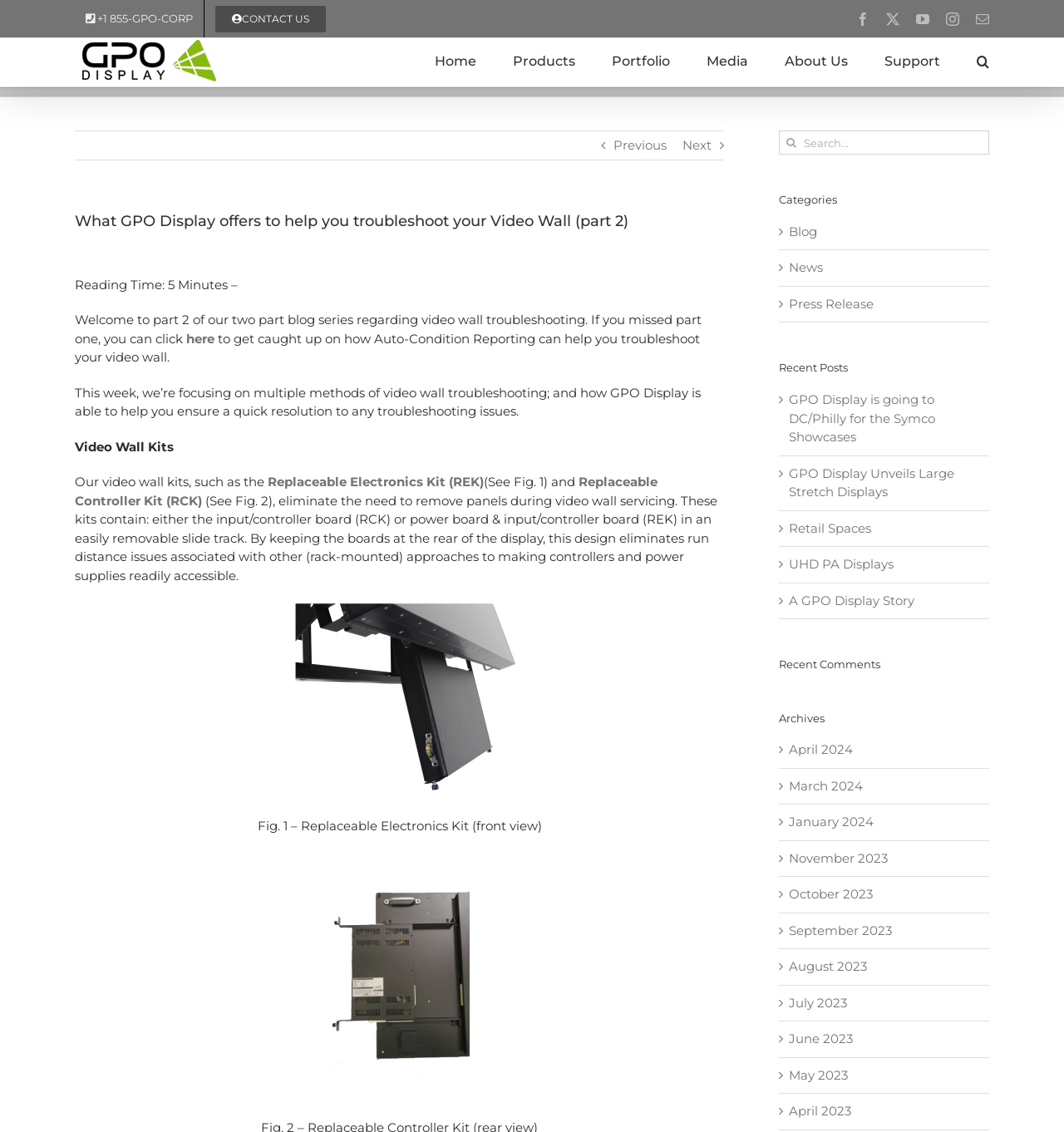Identify the bounding box for the described UI element: "Replaceable Electronics Kit (REK)".

[0.252, 0.419, 0.455, 0.432]